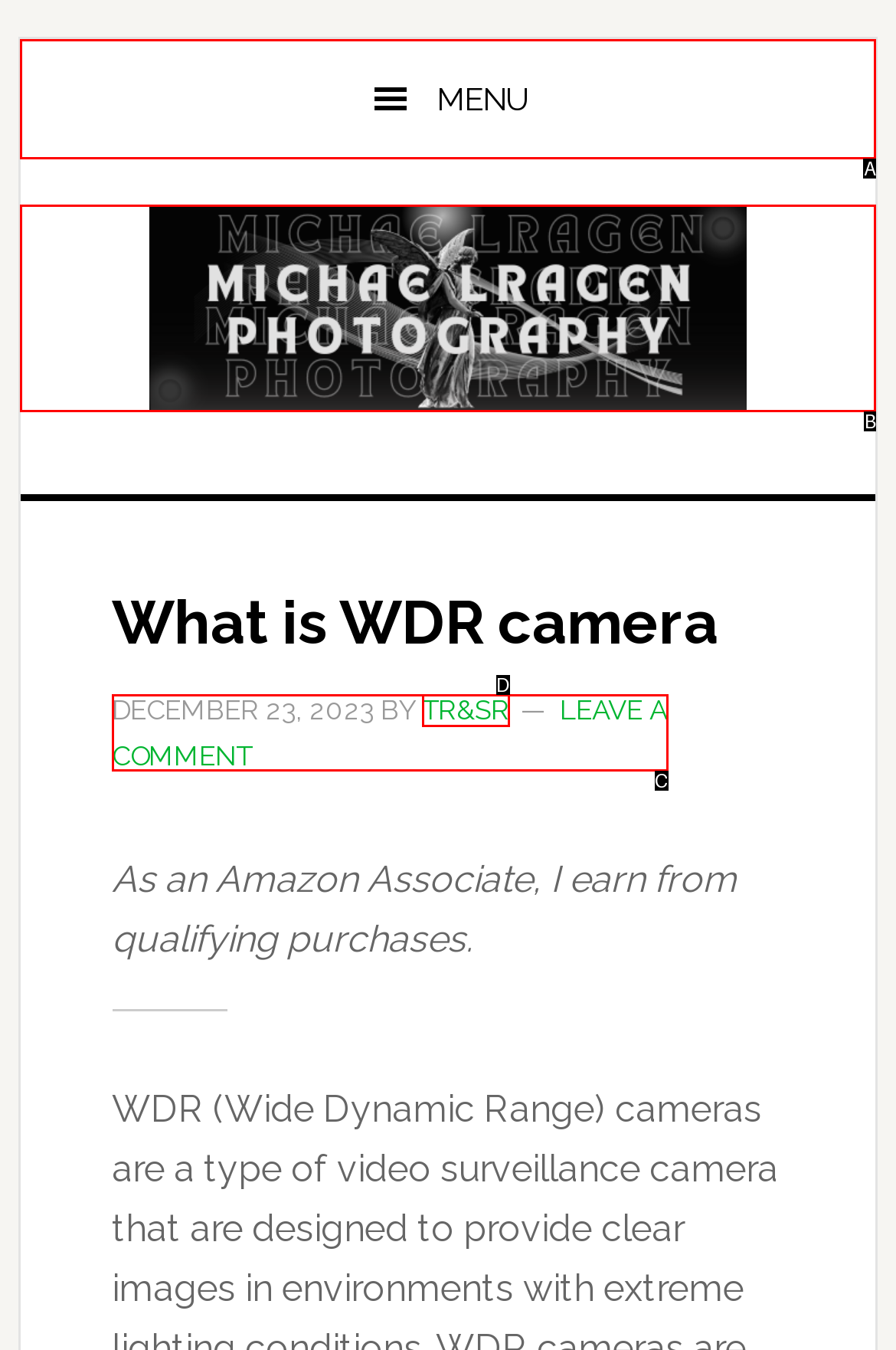Given the description: Menu, choose the HTML element that matches it. Indicate your answer with the letter of the option.

A